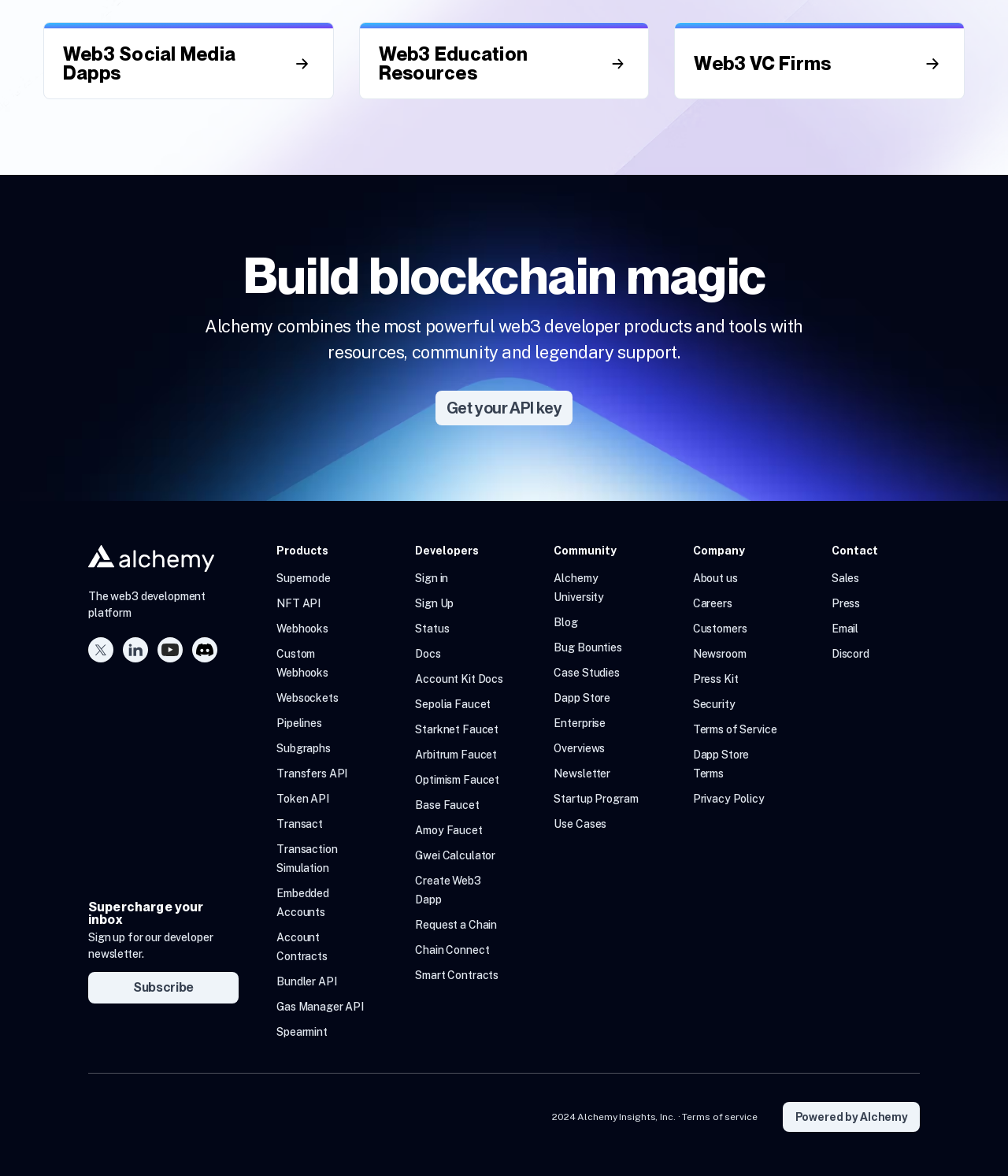What is the main purpose of Alchemy?
Could you answer the question with a detailed and thorough explanation?

Based on the webpage, Alchemy is a web3 development platform that provides various products and tools for developers to build blockchain applications. The heading 'Build blockchain magic' and the description 'Alchemy combines the most powerful web3 developer products and tools with resources, community and legendary support' suggest that Alchemy is a platform for web3 development.